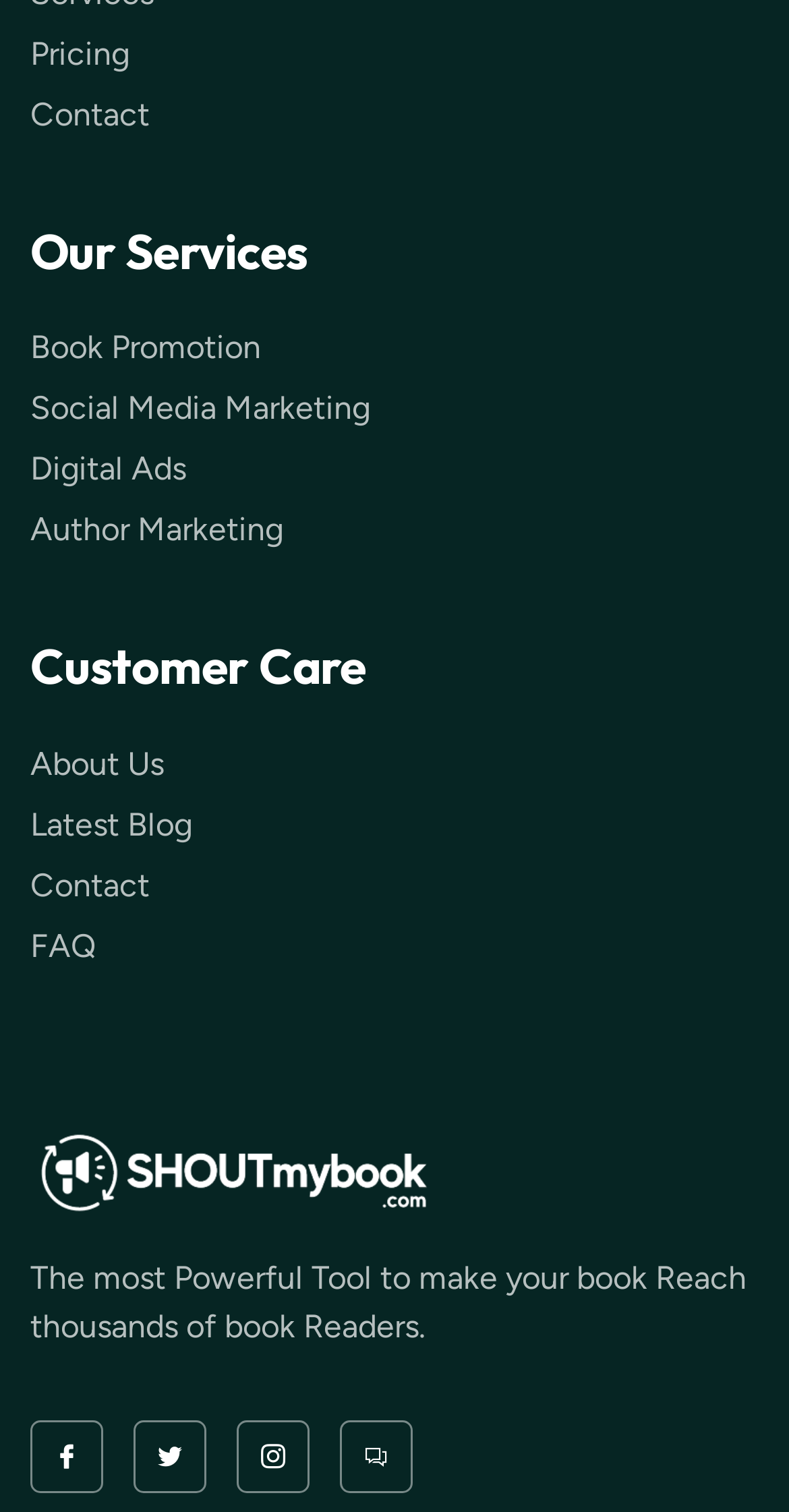Identify the bounding box coordinates of the clickable region necessary to fulfill the following instruction: "Follow on Facebook". The bounding box coordinates should be four float numbers between 0 and 1, i.e., [left, top, right, bottom].

[0.038, 0.939, 0.131, 0.987]